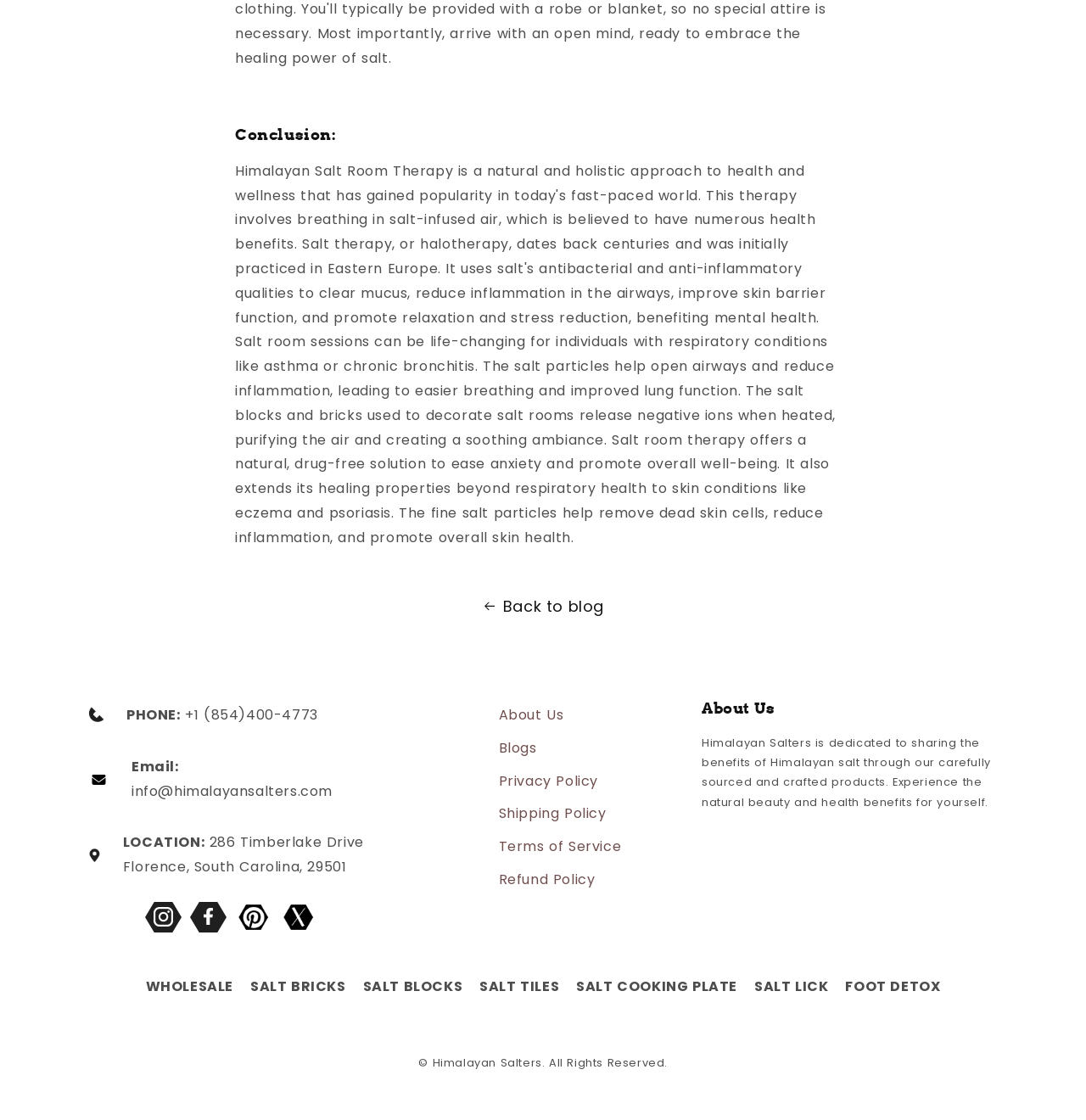Determine the bounding box coordinates for the UI element with the following description: "info@himalayansalters.com". The coordinates should be four float numbers between 0 and 1, represented as [left, top, right, bottom].

[0.121, 0.697, 0.306, 0.715]